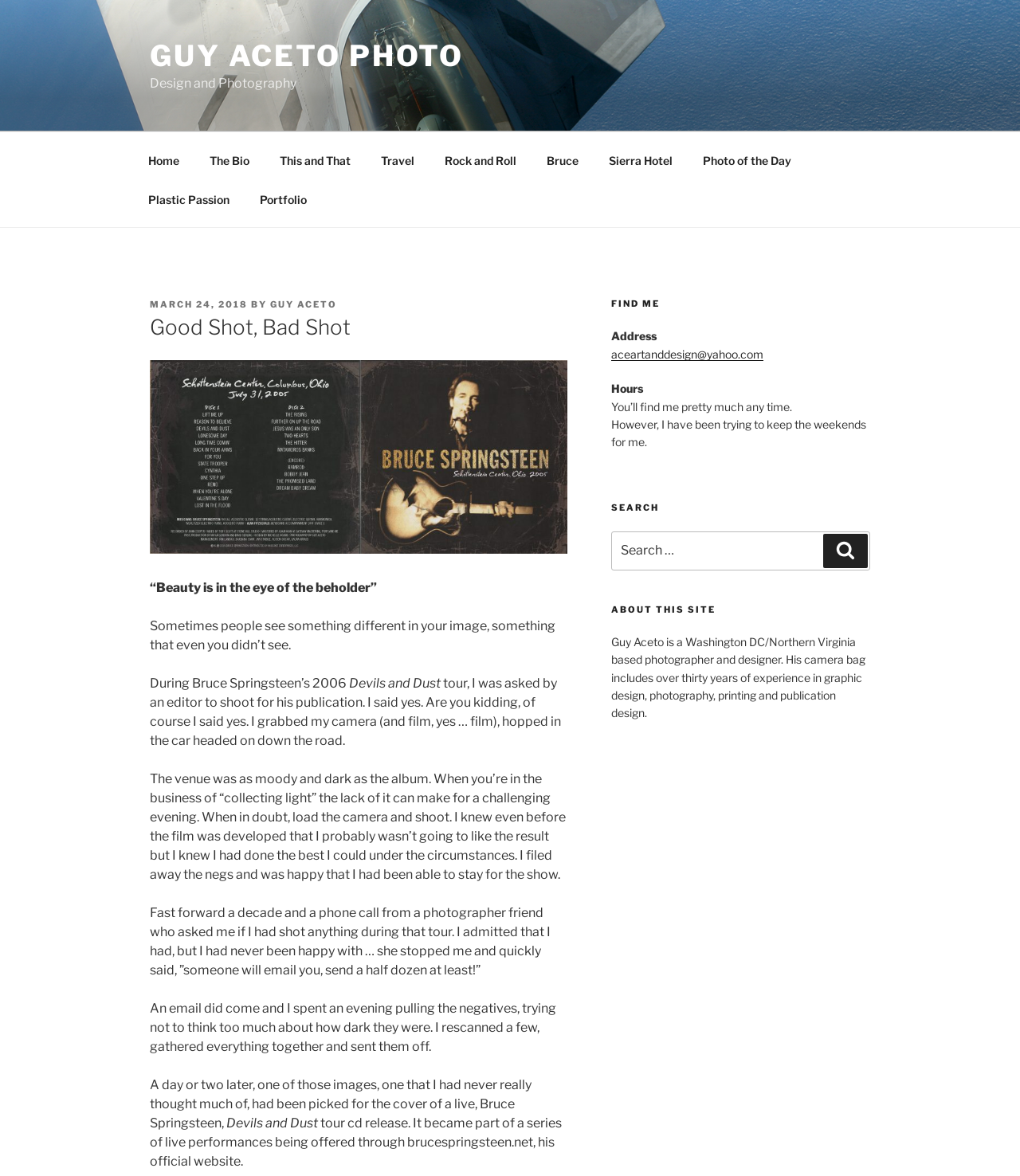Identify the bounding box coordinates necessary to click and complete the given instruction: "Read the 'Bio'".

[0.191, 0.12, 0.258, 0.153]